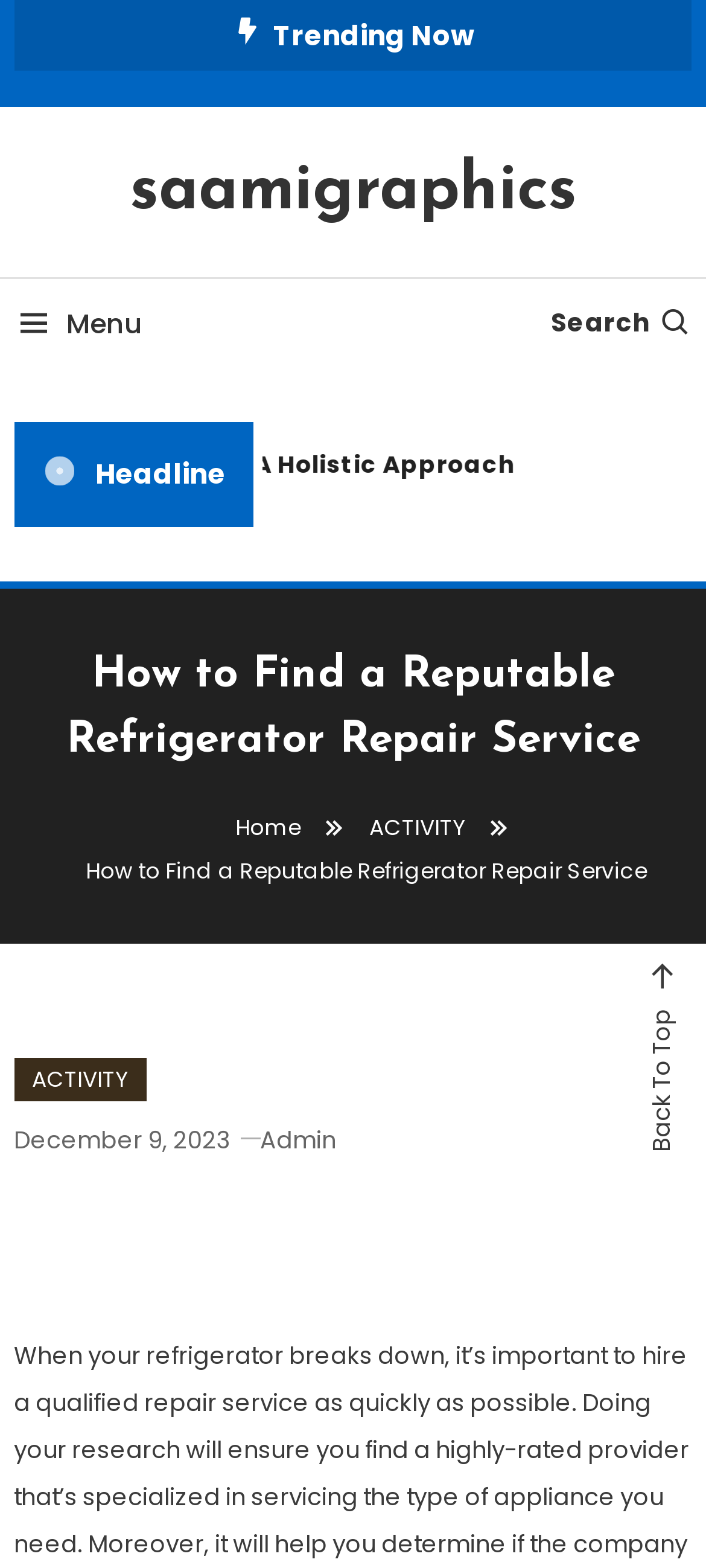Determine the main heading text of the webpage.

How to Find a Reputable Refrigerator Repair Service